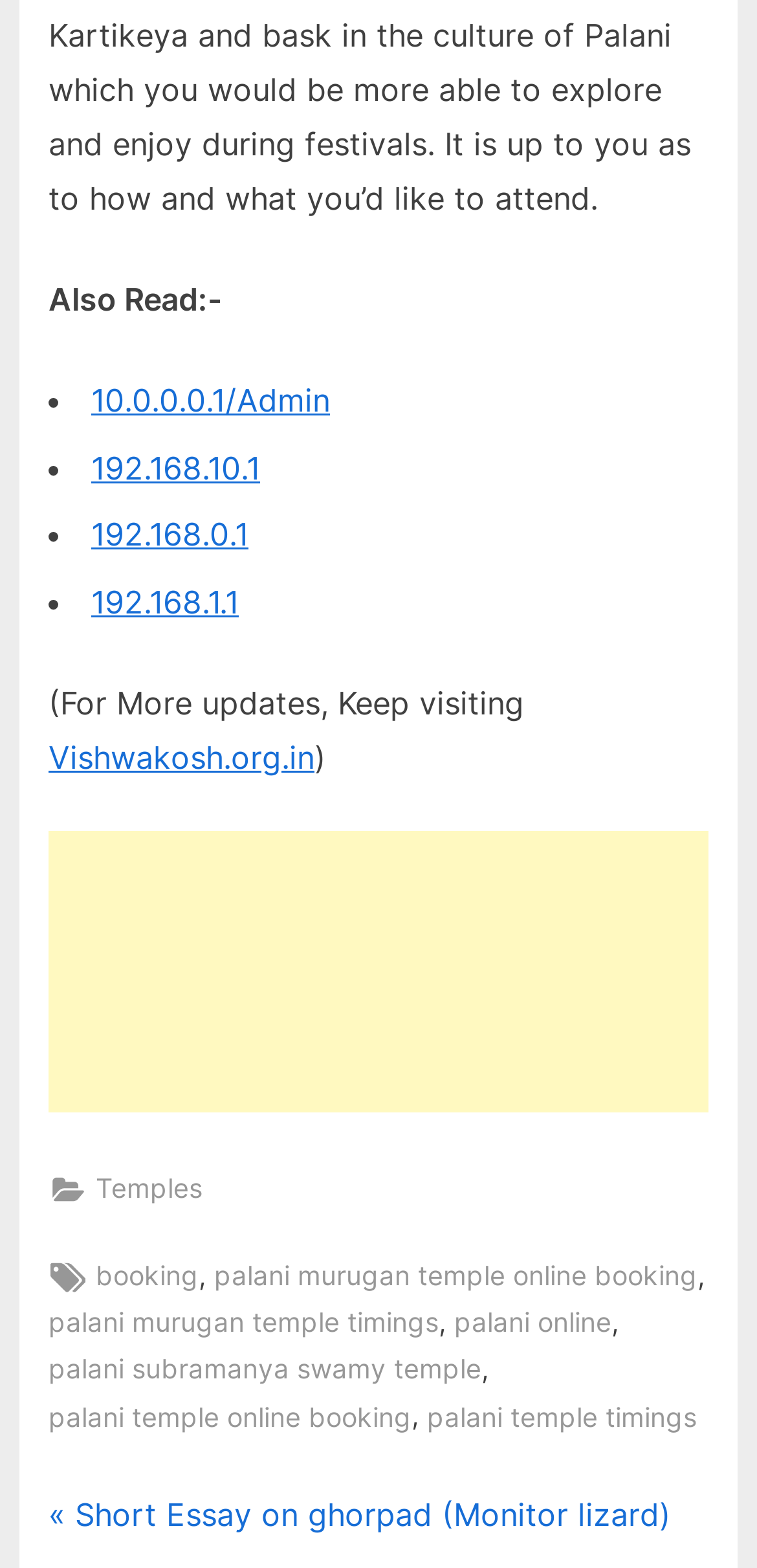Identify the bounding box coordinates for the UI element described as: "palani temple timings". The coordinates should be provided as four floats between 0 and 1: [left, top, right, bottom].

[0.564, 0.89, 0.921, 0.919]